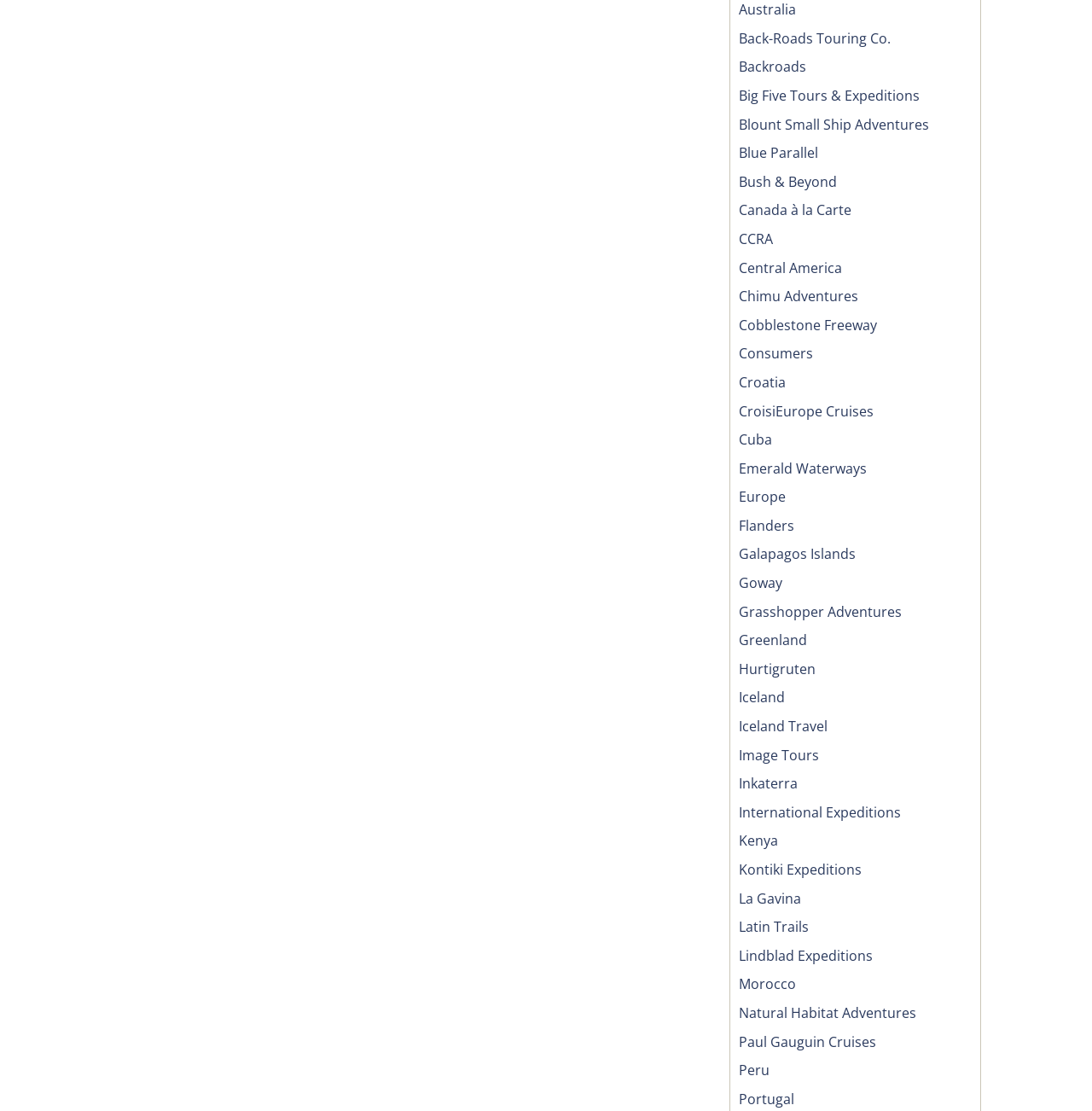Please locate the bounding box coordinates of the element that should be clicked to complete the given instruction: "Discover Peru".

[0.677, 0.955, 0.705, 0.972]